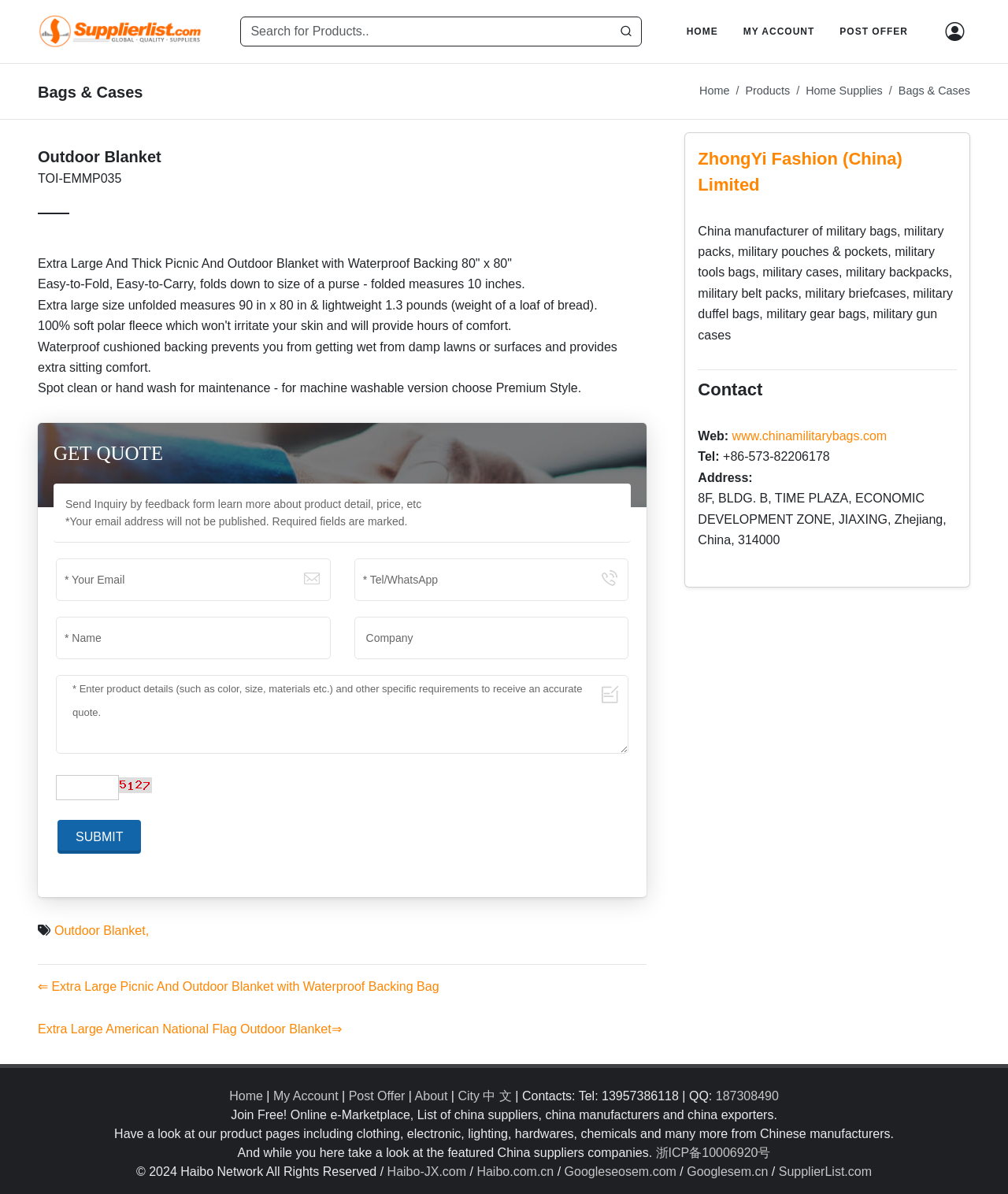Provide a thorough description of the webpage's content and layout.

This webpage is a product page for an outdoor blanket, specifically an extra-large and thick picnic and outdoor blanket with a waterproof backing. At the top of the page, there is a navigation bar with links to "HOME", "MY ACCOUNT", and "POST OFFER". Below this, there is a breadcrumb navigation menu showing the path "Home > Products > Home Supplies > Bags & Cases".

The main content of the page is divided into two sections. On the left side, there is a product description section that includes the product title, a brief description, and several paragraphs of detailed product information. This section also includes a "GET QUOTE" button and a feedback form to inquire about the product.

On the right side, there is a sidebar that displays information about the supplier, ZhongYi Fashion (China) Limited. This section includes the company's name, a brief description, and contact information such as website, phone number, and address.

At the bottom of the page, there is a footer section that includes links to various pages such as "About", "City", and "中 文". There are also several static text blocks that provide additional information about the website and its features.

Throughout the page, there are several images, including a logo at the top and a product image in the product description section. There are also several buttons and links, including a "SUBMIT" button for the feedback form and links to other product pages.